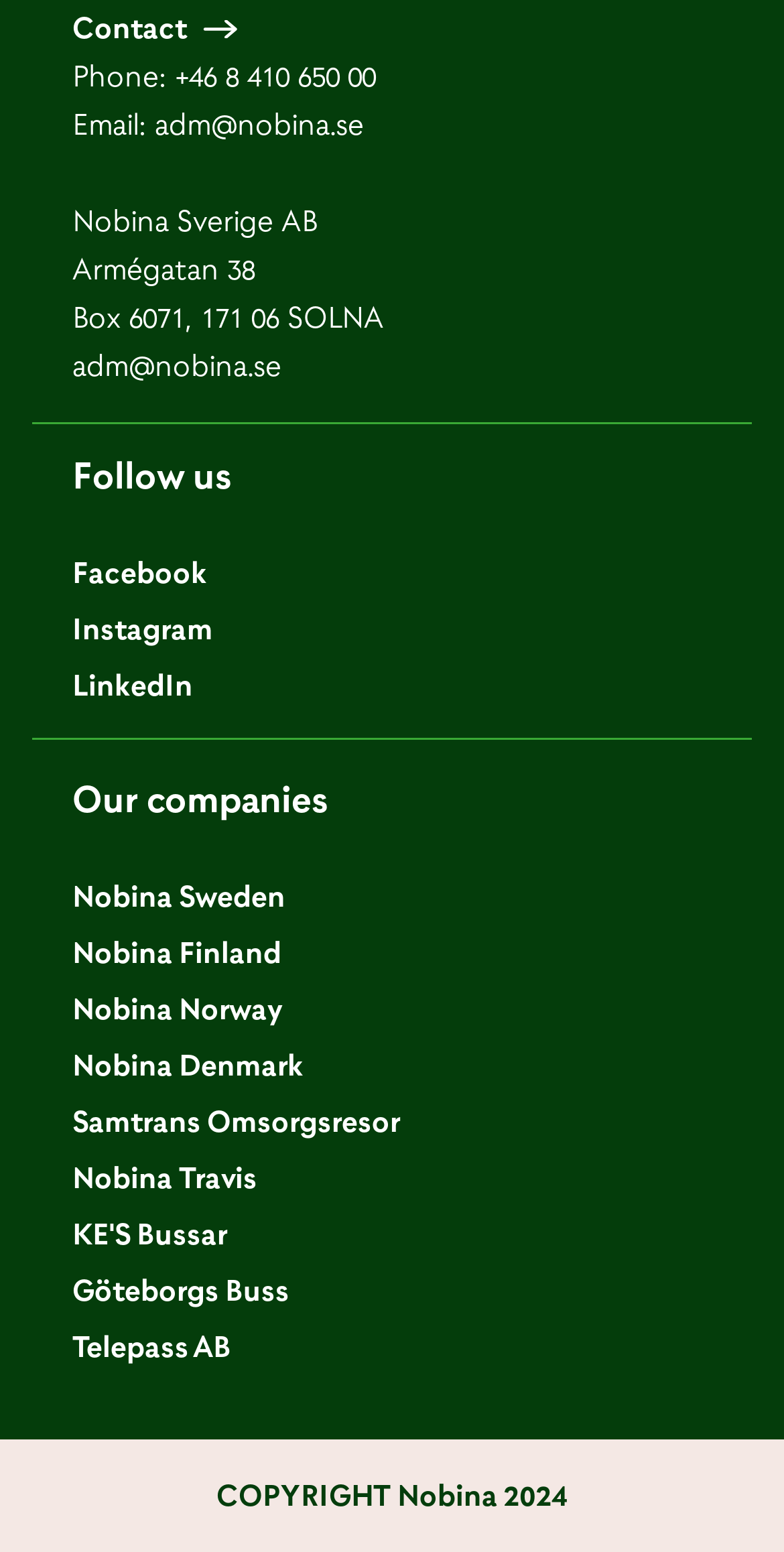Please locate the bounding box coordinates of the region I need to click to follow this instruction: "Call phone number".

[0.223, 0.036, 0.479, 0.062]